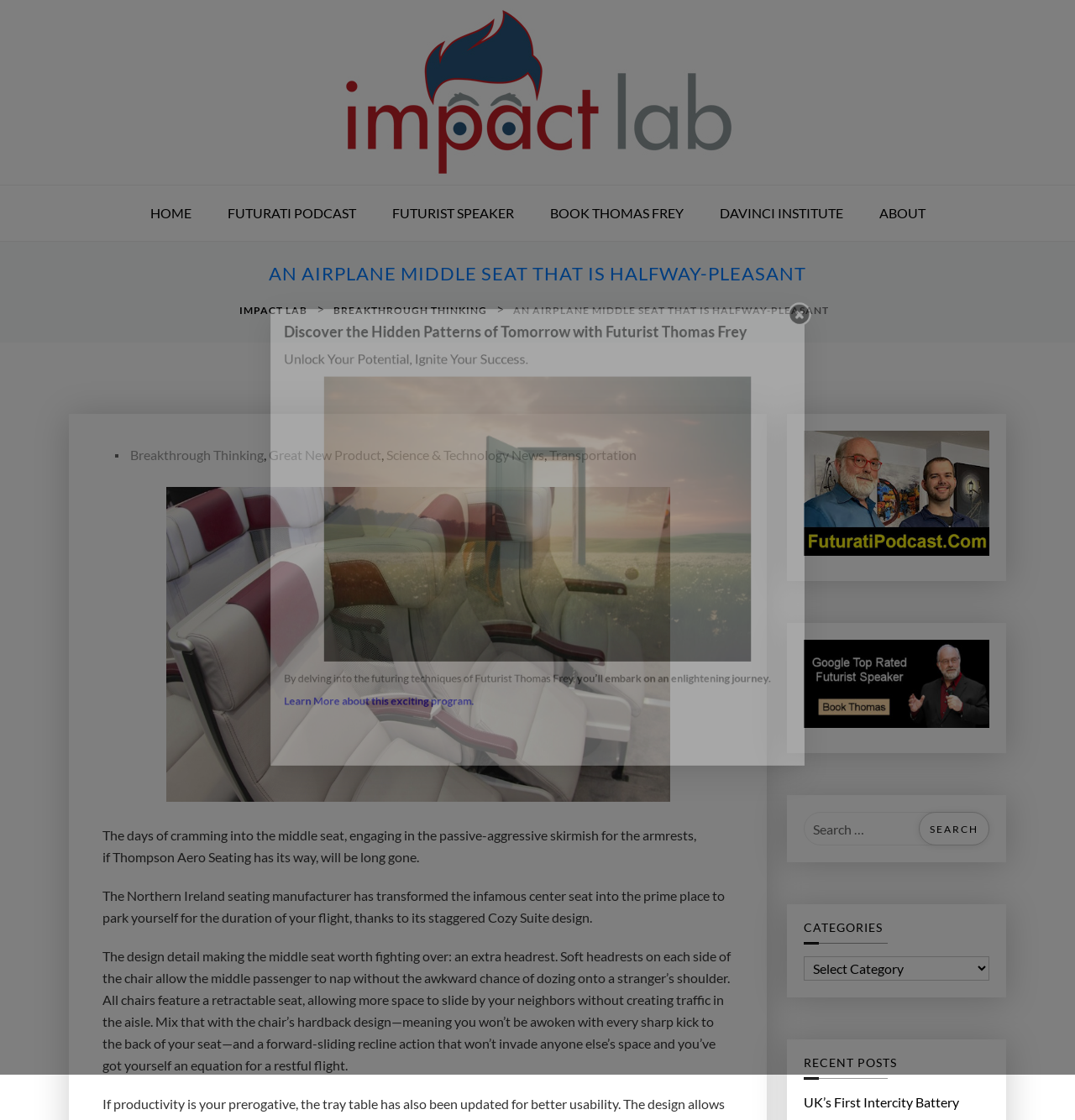Pinpoint the bounding box coordinates of the element that must be clicked to accomplish the following instruction: "Learn more about the 'Cozy Suite' design". The coordinates should be in the format of four float numbers between 0 and 1, i.e., [left, top, right, bottom].

[0.154, 0.435, 0.623, 0.716]